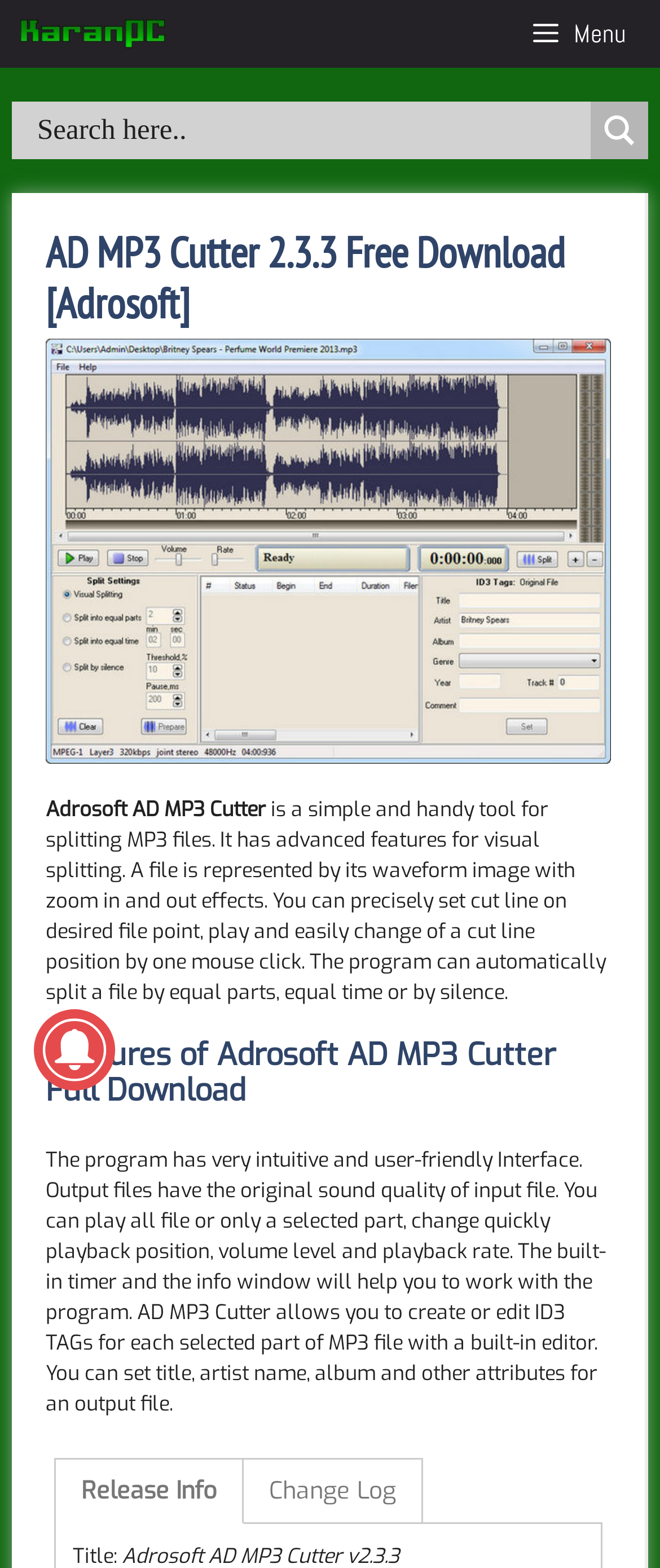Determine the bounding box coordinates (top-left x, top-left y, bottom-right x, bottom-right y) of the UI element described in the following text: Menu

[0.782, 0.0, 1.0, 0.043]